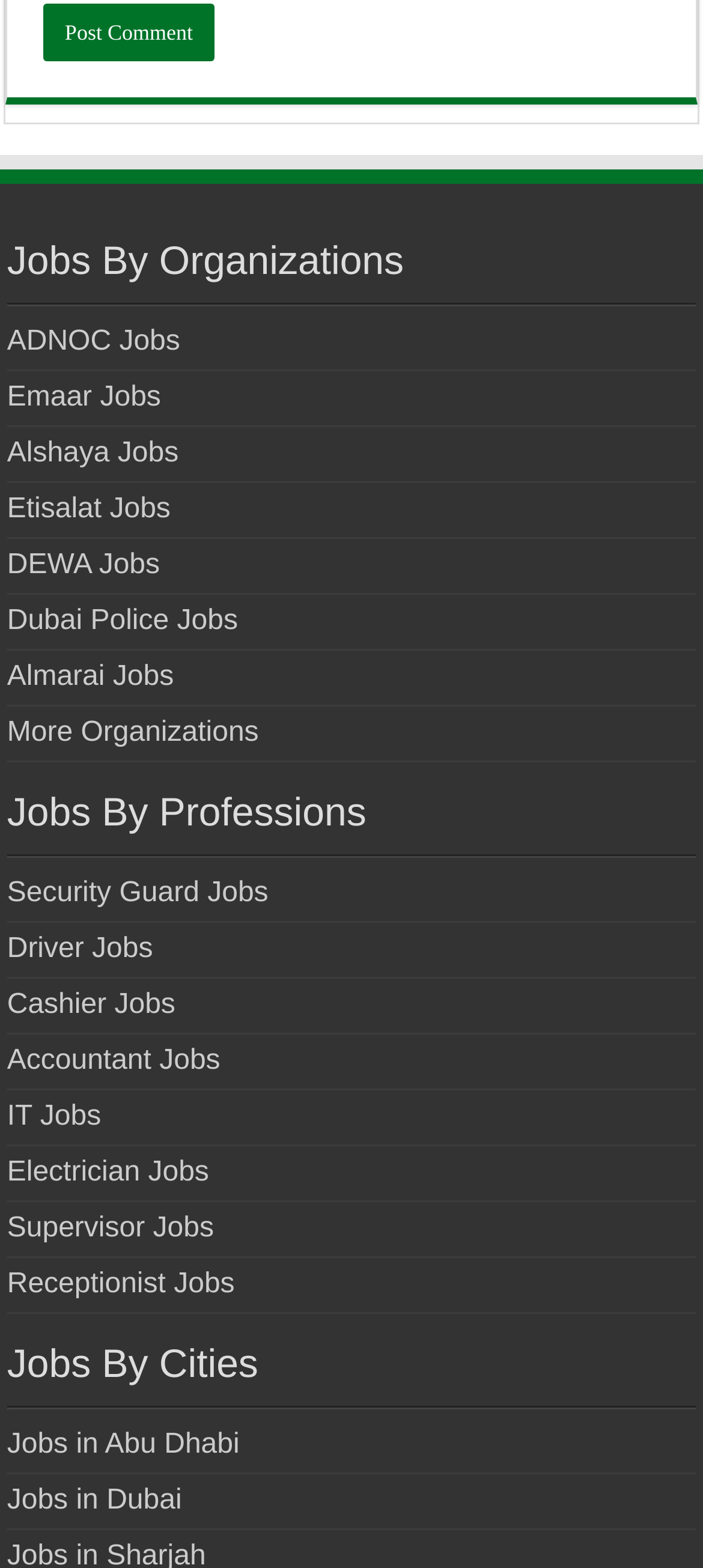Pinpoint the bounding box coordinates of the area that should be clicked to complete the following instruction: "Click the 'Post Comment' button". The coordinates must be given as four float numbers between 0 and 1, i.e., [left, top, right, bottom].

[0.061, 0.002, 0.305, 0.039]